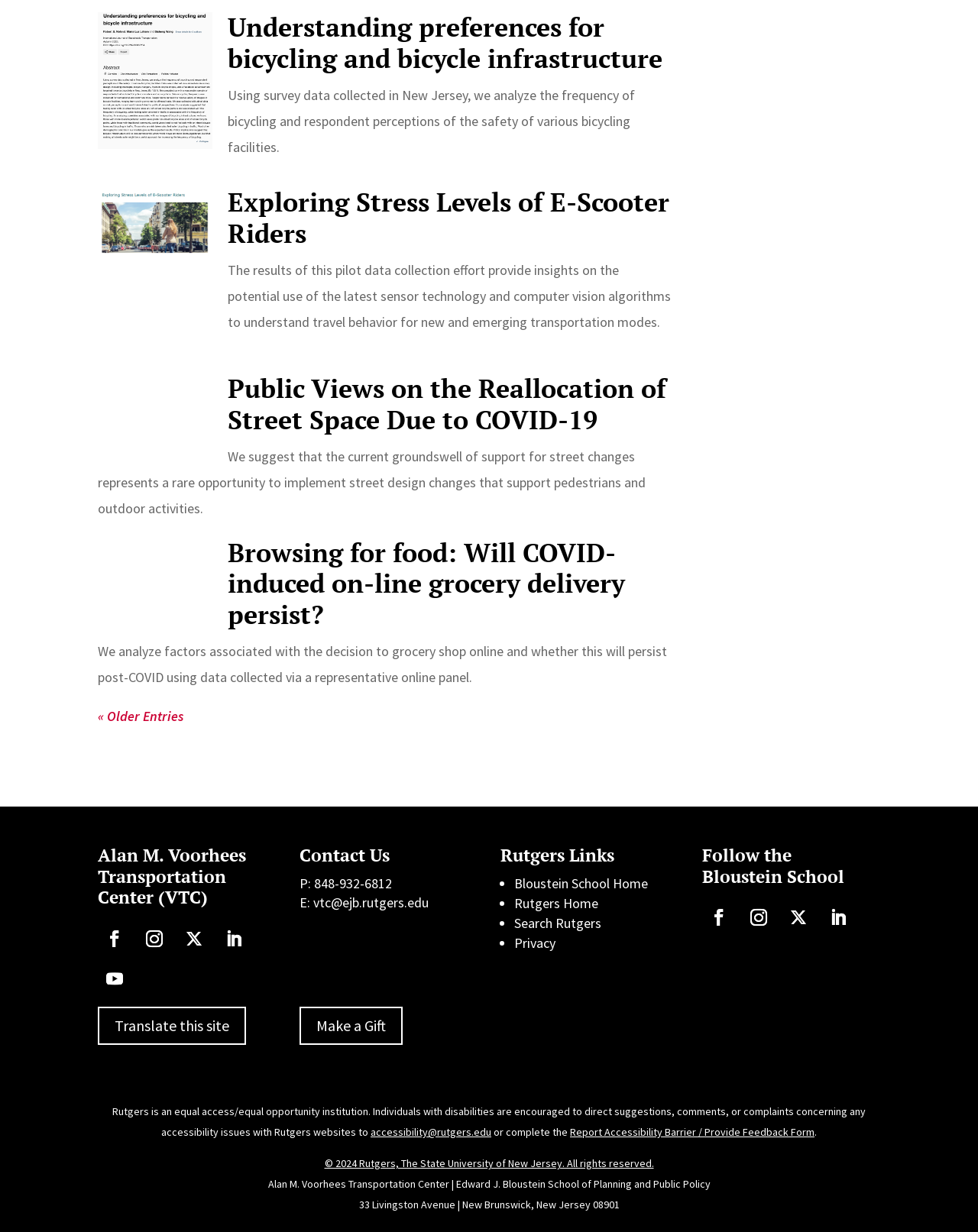By analyzing the image, answer the following question with a detailed response: What is the main topic of the webpage?

Based on the webpage content, it appears to be related to transportation, as there are articles and links about bicycling, e-scooters, and street space reallocation, which suggests that the main topic of the webpage is transportation.